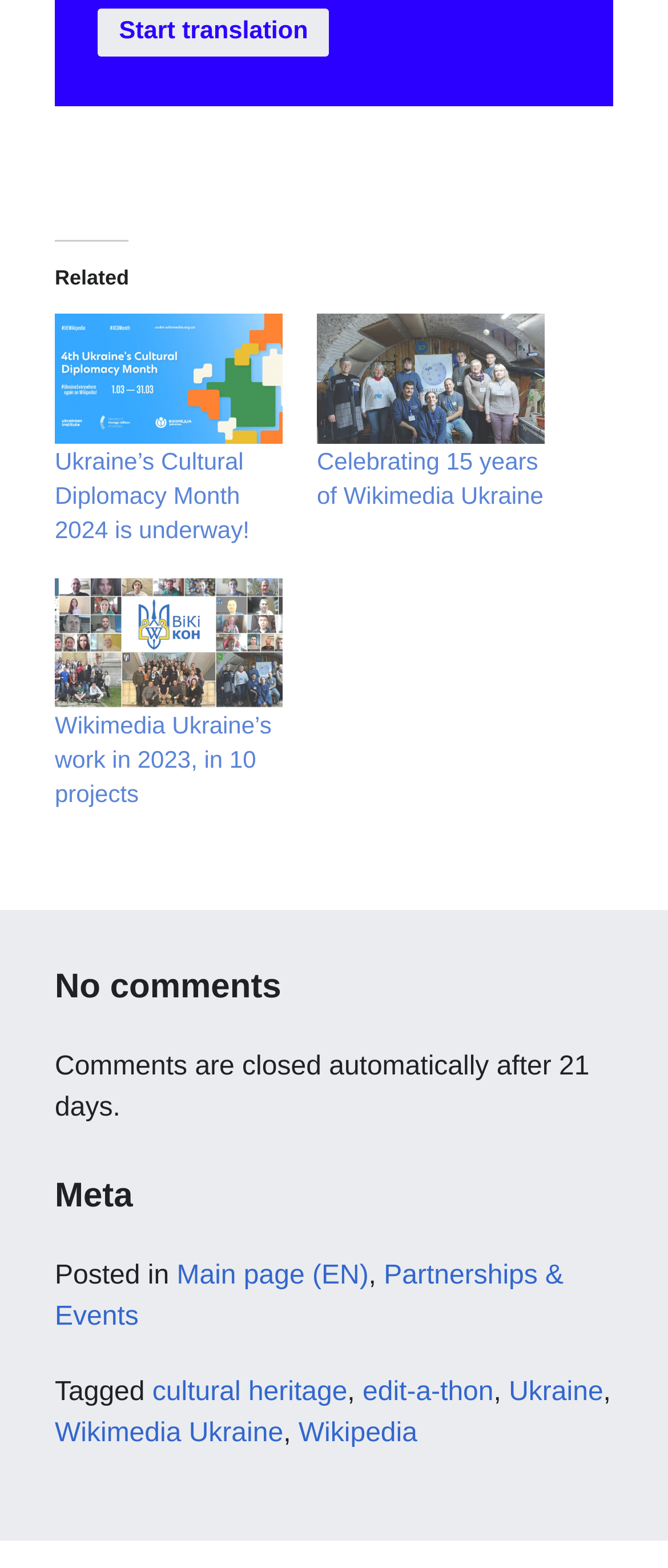Identify the bounding box coordinates of the area that should be clicked in order to complete the given instruction: "Start translation". The bounding box coordinates should be four float numbers between 0 and 1, i.e., [left, top, right, bottom].

[0.146, 0.006, 0.493, 0.036]